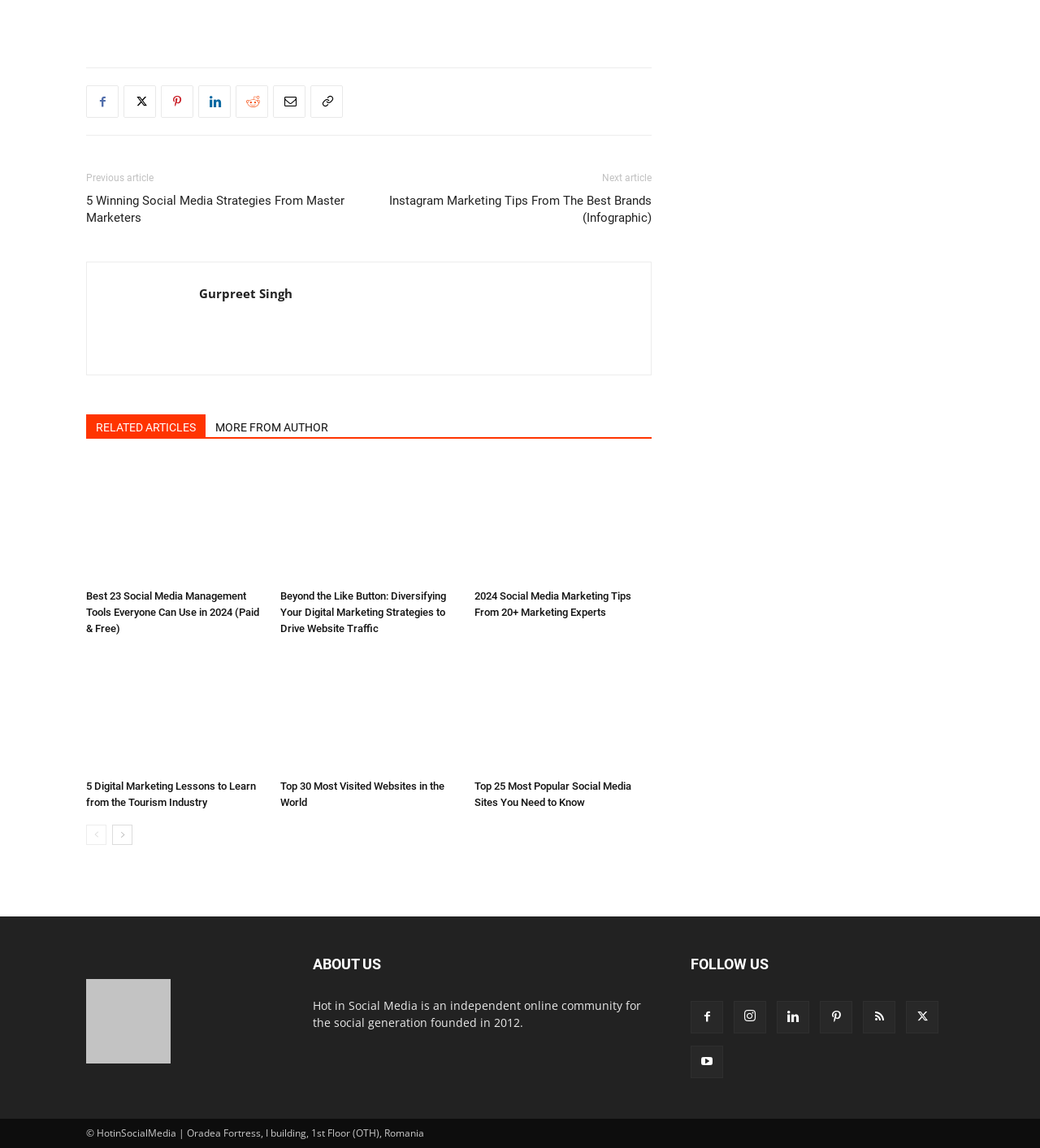Identify the bounding box coordinates of the clickable region to carry out the given instruction: "Read the 'Beyond the Like Button: Diversifying Your Digital Marketing Strategies to Drive Website Traffic' article".

[0.27, 0.514, 0.429, 0.553]